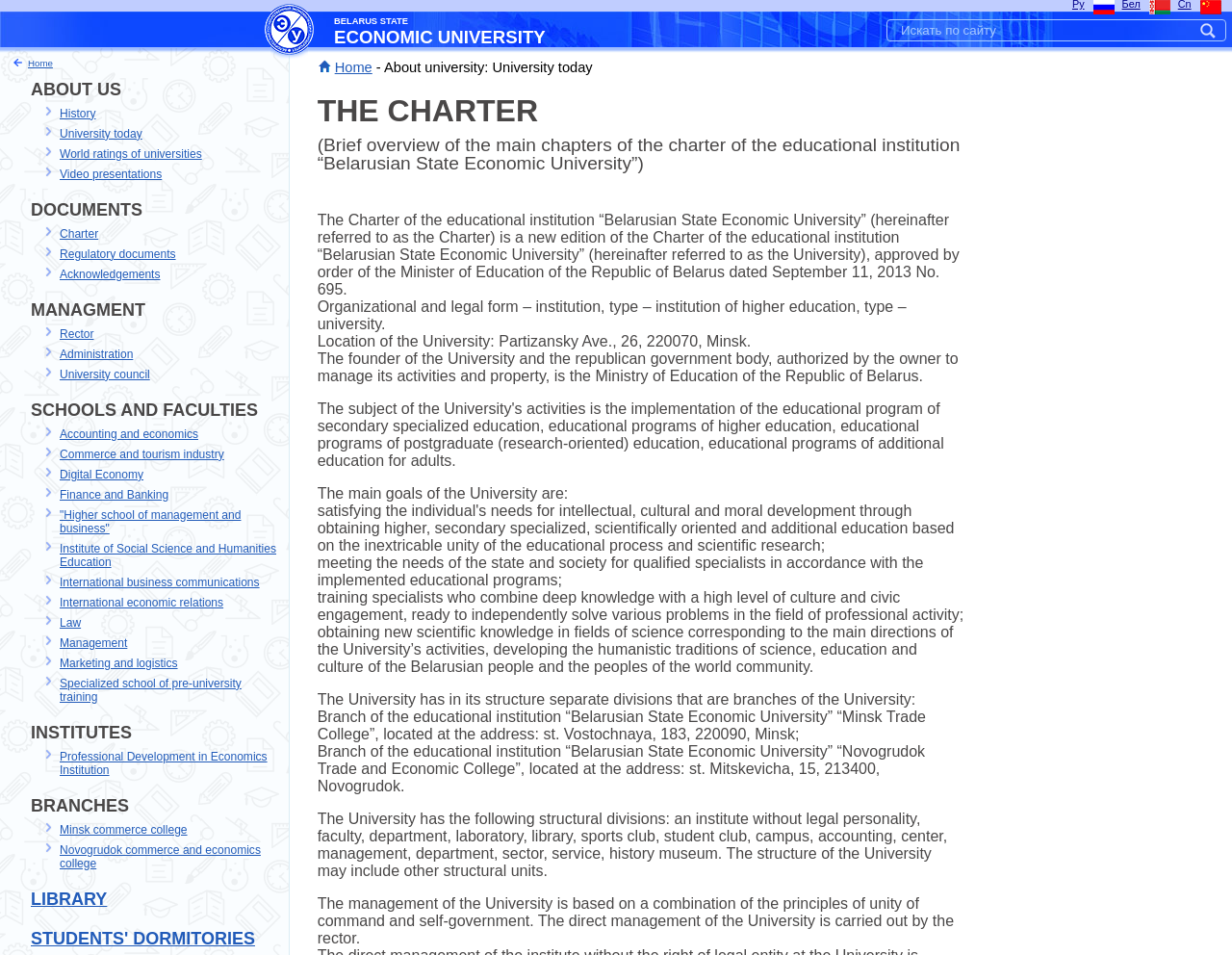Identify the bounding box for the described UI element. Provide the coordinates in (top-left x, top-left y, bottom-right x, bottom-right y) format with values ranging from 0 to 1: Commerce and tourism industry

[0.048, 0.468, 0.182, 0.483]